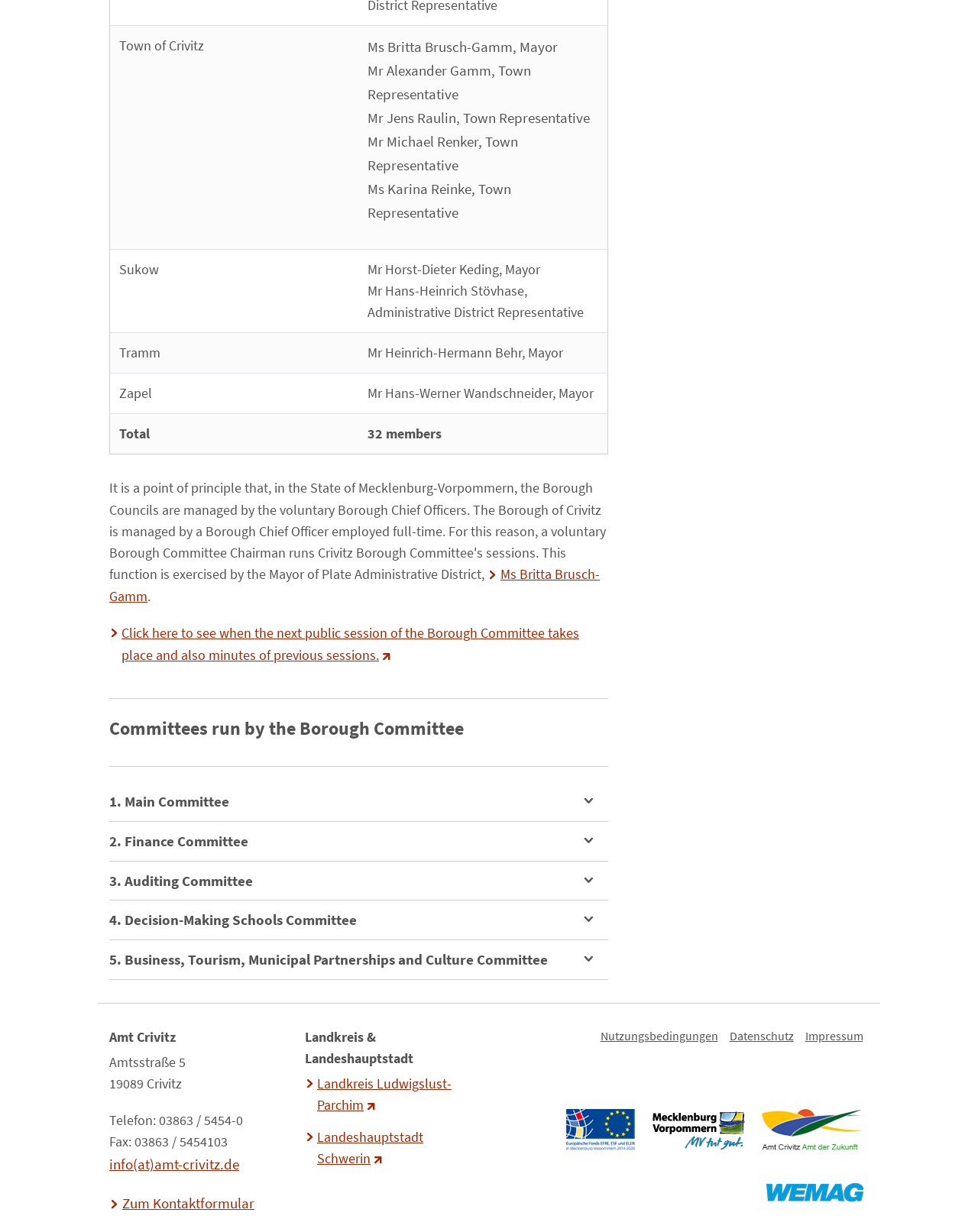Locate the bounding box coordinates of the element that should be clicked to execute the following instruction: "Click on the link 'Ms Britta Brusch-Gamm'".

[0.112, 0.459, 0.613, 0.491]